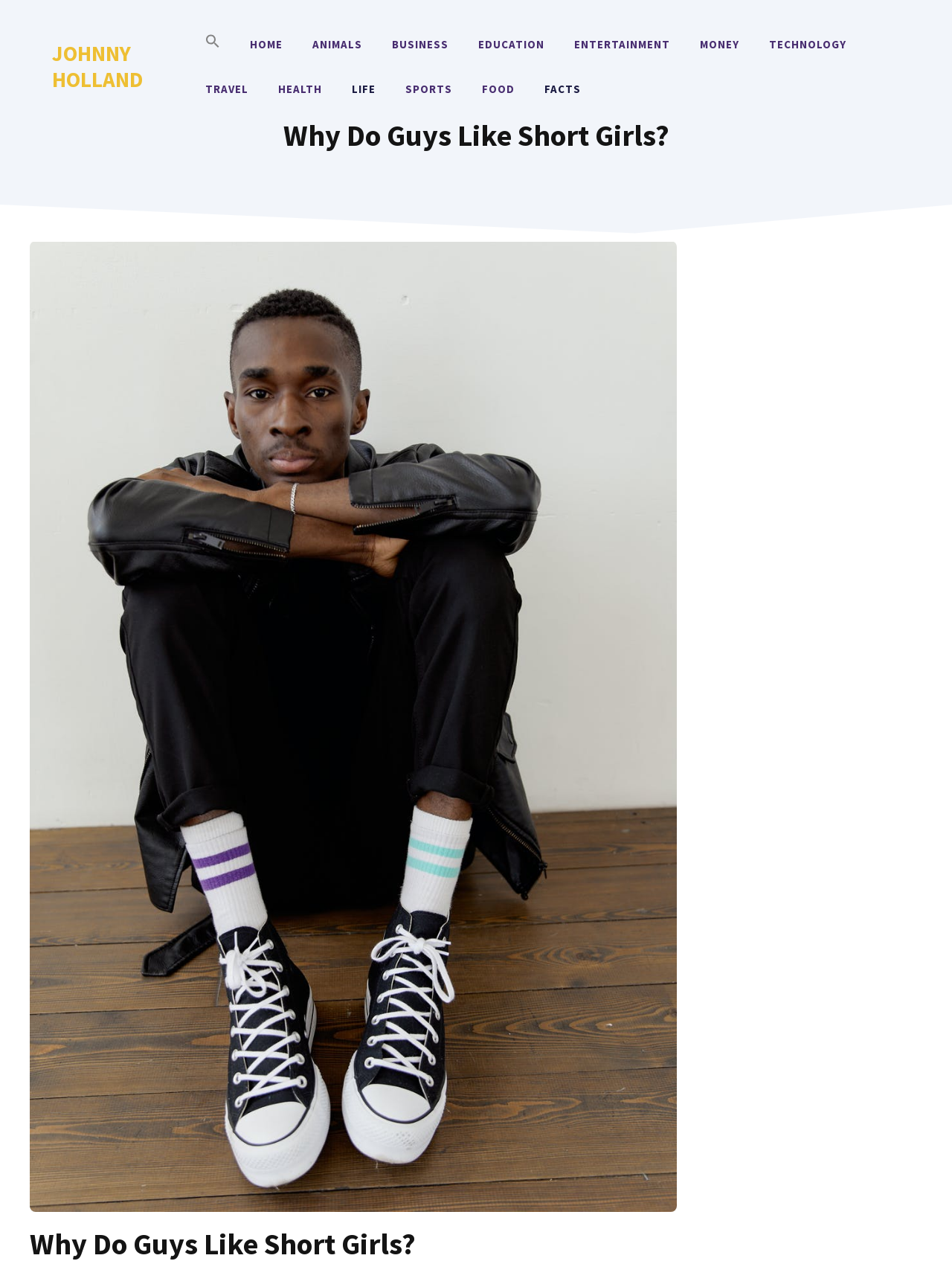What is the position of the image related to the main article?
Could you answer the question with a detailed and thorough explanation?

The image related to the main article is located below the heading 'Why Do Guys Like Short Girls?' and takes up a significant portion of the webpage.